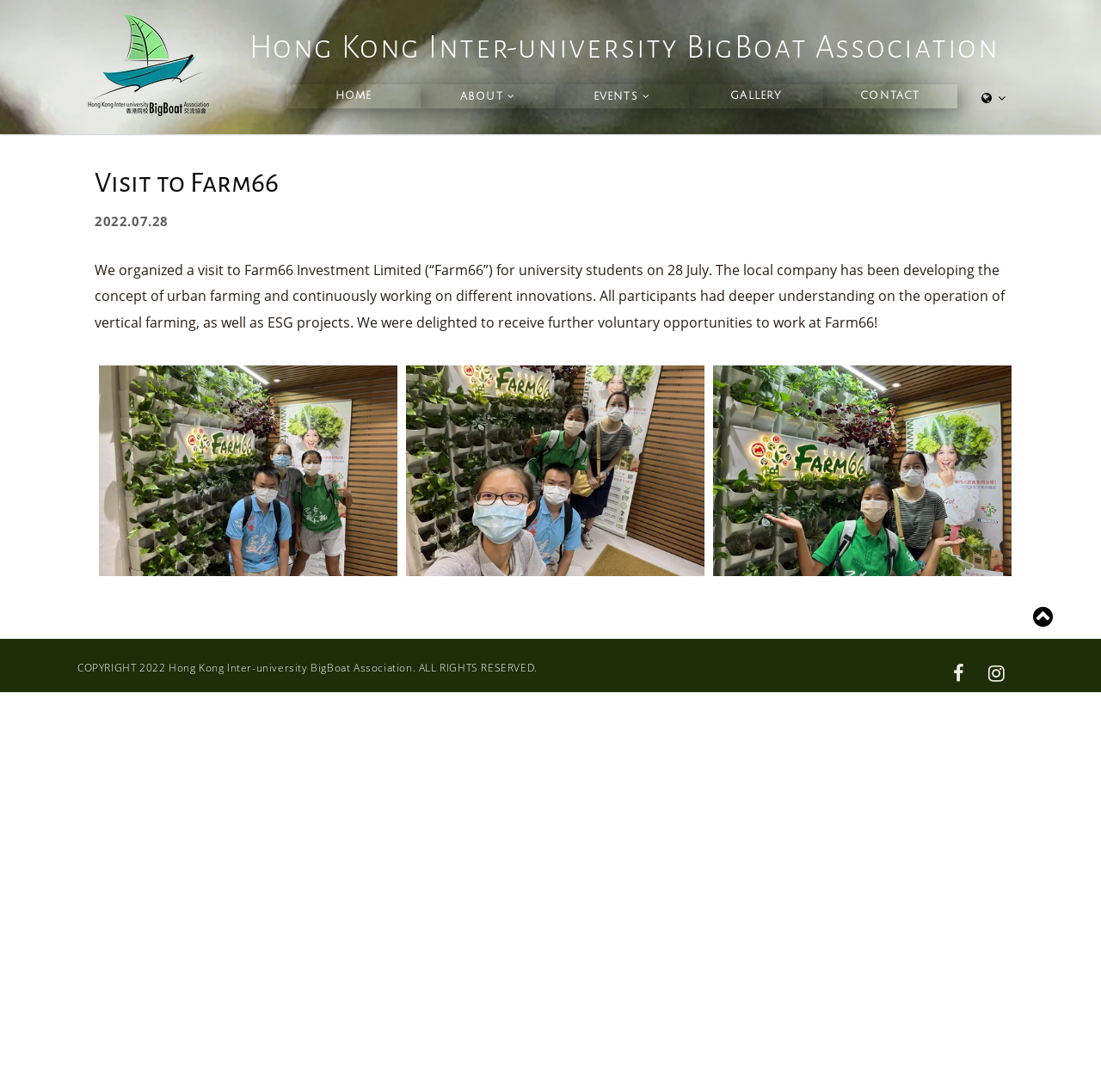Find the bounding box coordinates of the UI element according to this description: "Git Repos".

None